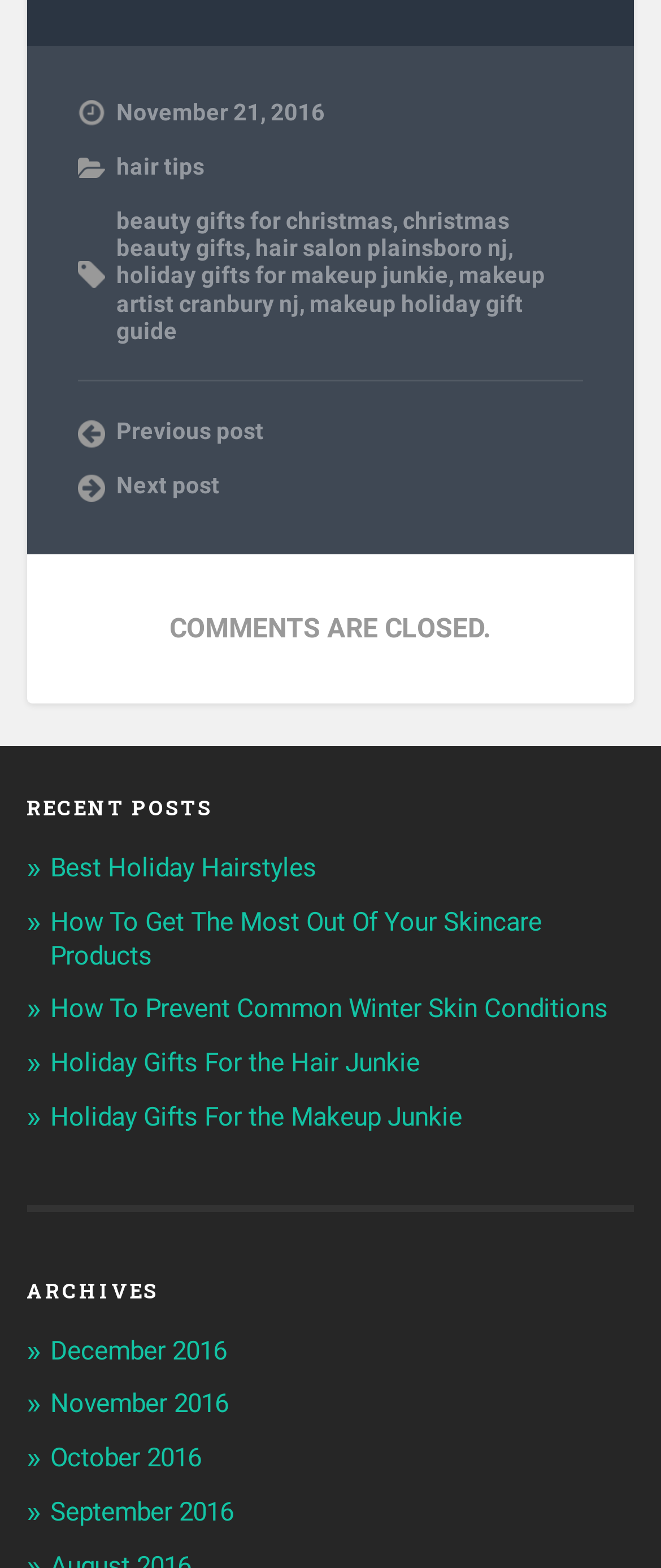Determine the bounding box for the UI element as described: "holiday gifts for makeup junkie". The coordinates should be represented as four float numbers between 0 and 1, formatted as [left, top, right, bottom].

[0.176, 0.167, 0.678, 0.184]